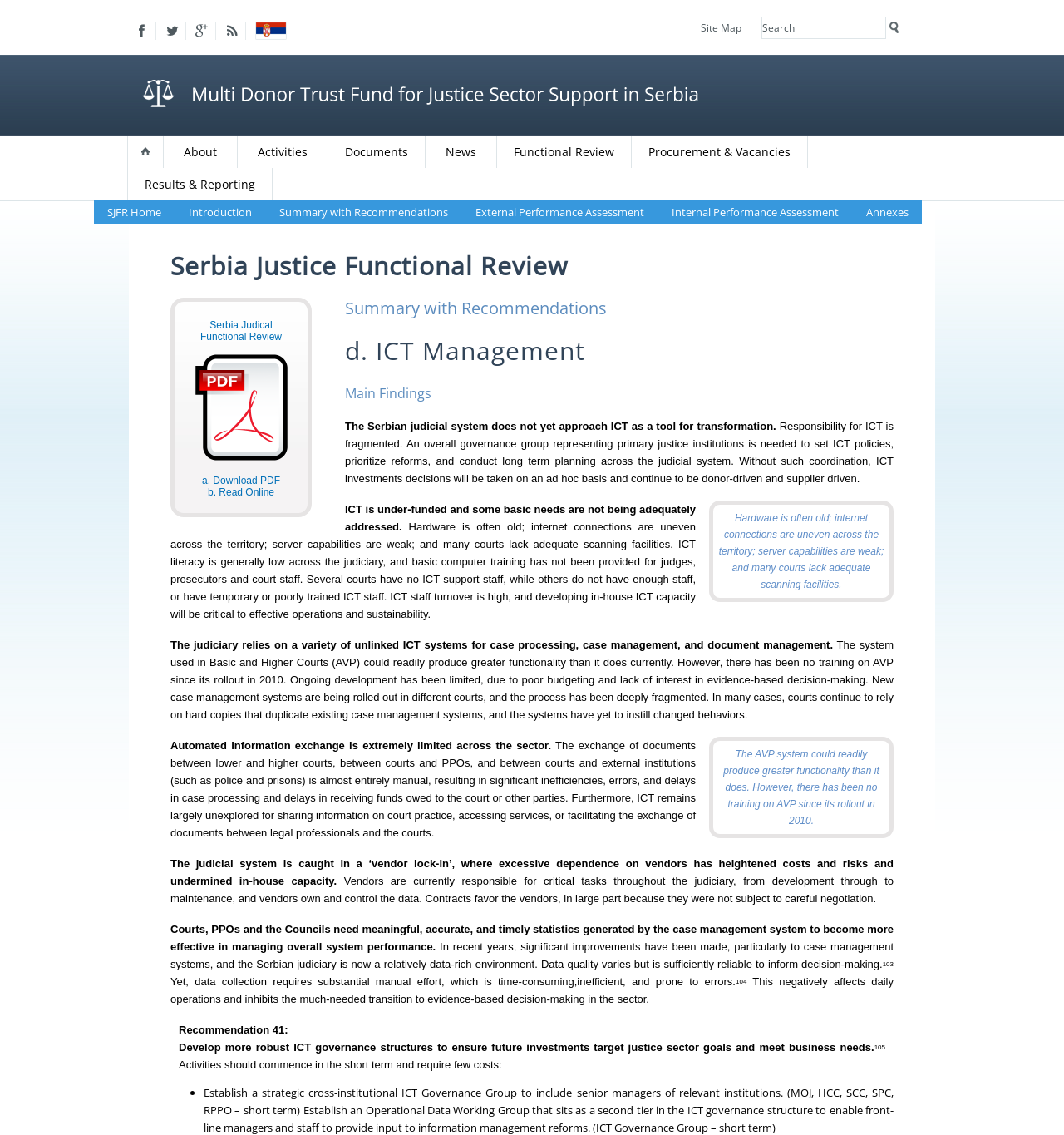What is the title of the main section?
Using the visual information, reply with a single word or short phrase.

Serbia Justice Functional Review